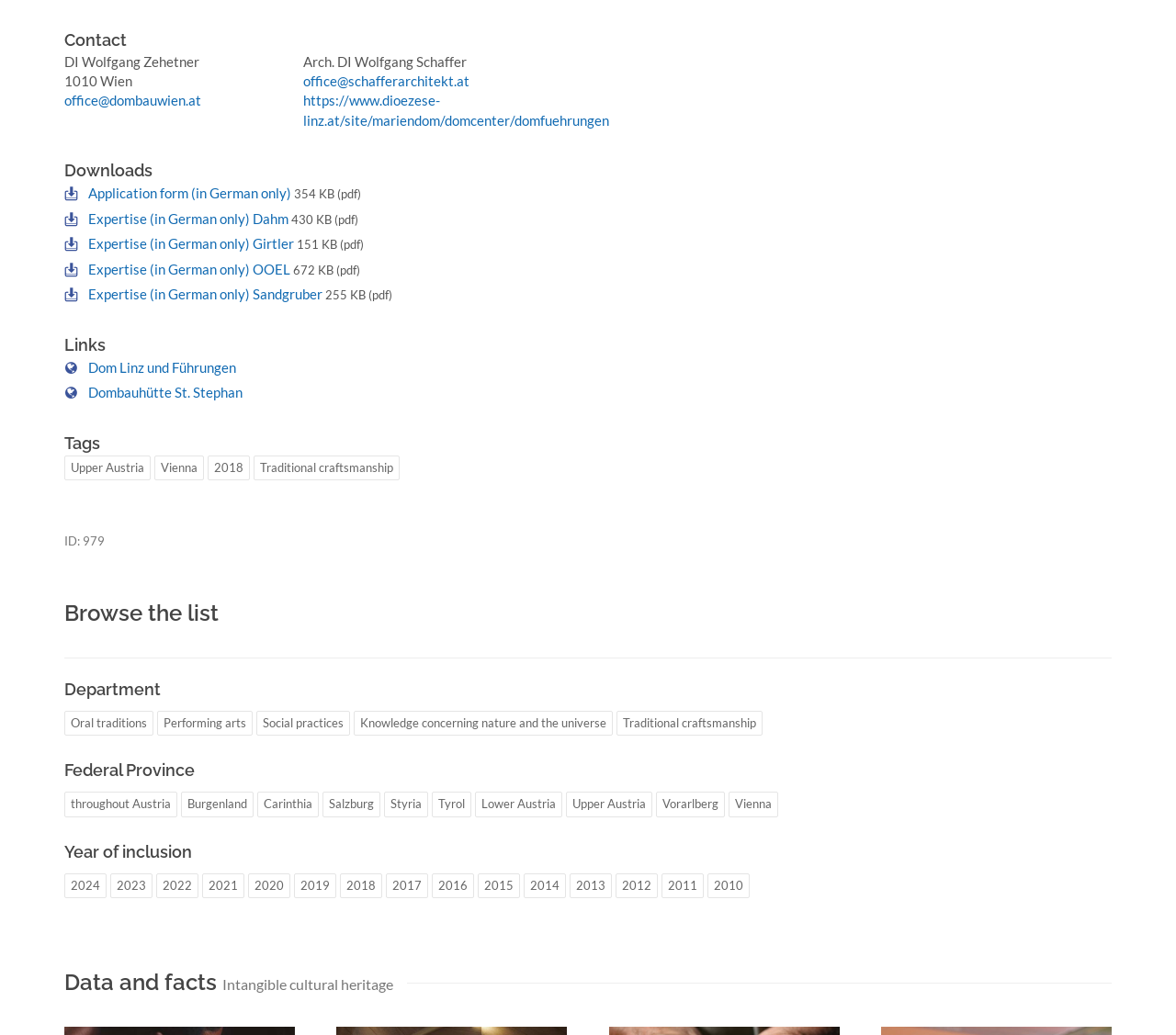Determine the bounding box coordinates of the clickable element necessary to fulfill the instruction: "Contact DI Wolfgang Zehetner". Provide the coordinates as four float numbers within the 0 to 1 range, i.e., [left, top, right, bottom].

[0.055, 0.051, 0.17, 0.067]